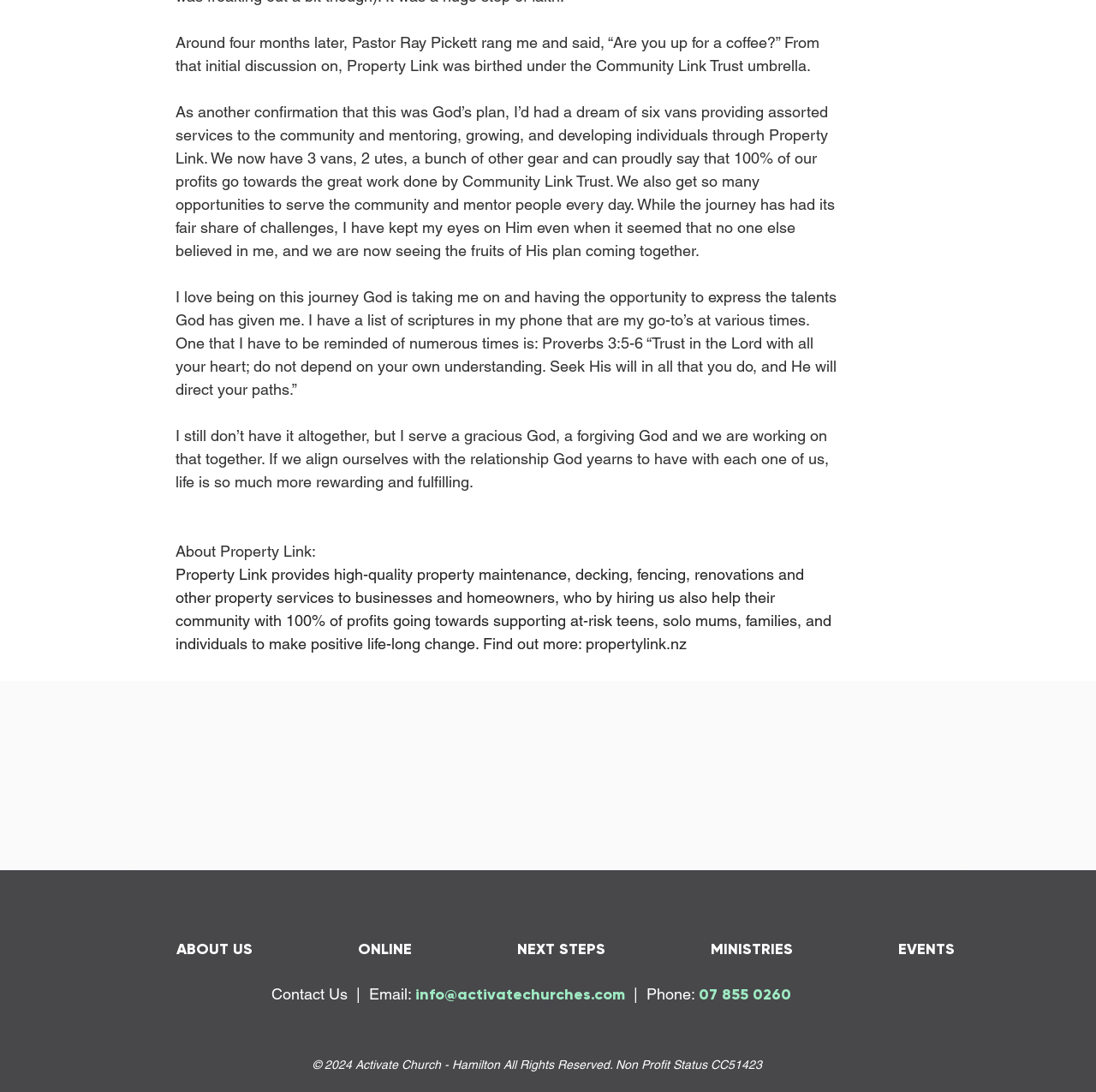Determine the bounding box coordinates of the clickable element to achieve the following action: 'Click on 'ABOUT US''. Provide the coordinates as four float values between 0 and 1, formatted as [left, top, right, bottom].

[0.077, 0.85, 0.242, 0.889]